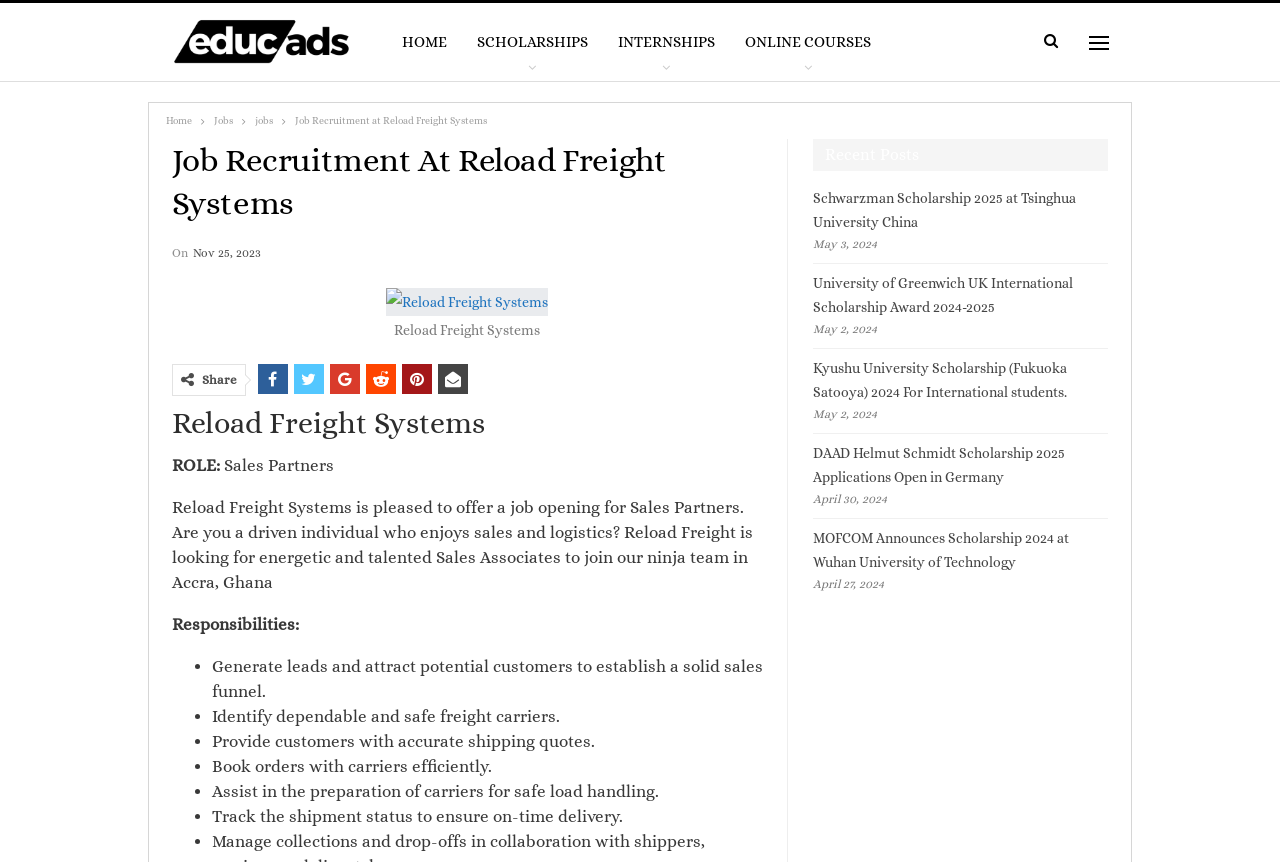Determine the bounding box coordinates for the UI element described. Format the coordinates as (top-left x, top-left y, bottom-right x, bottom-right y) and ensure all values are between 0 and 1. Element description: Online Courses

[0.57, 0.003, 0.692, 0.094]